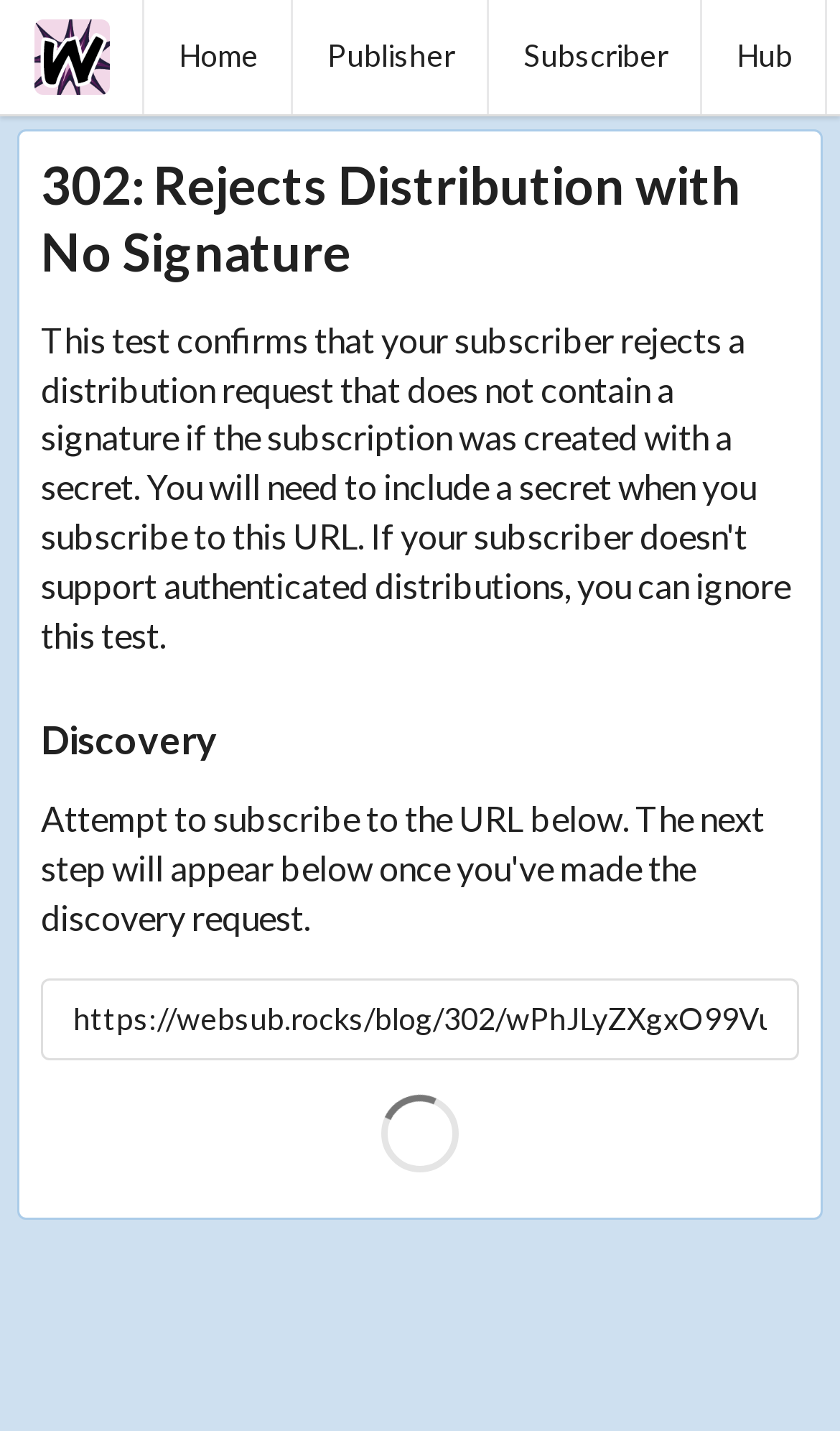Please determine the bounding box of the UI element that matches this description: parent_node: Home. The coordinates should be given as (top-left x, top-left y, bottom-right x, bottom-right y), with all values between 0 and 1.

[0.0, 0.0, 0.172, 0.079]